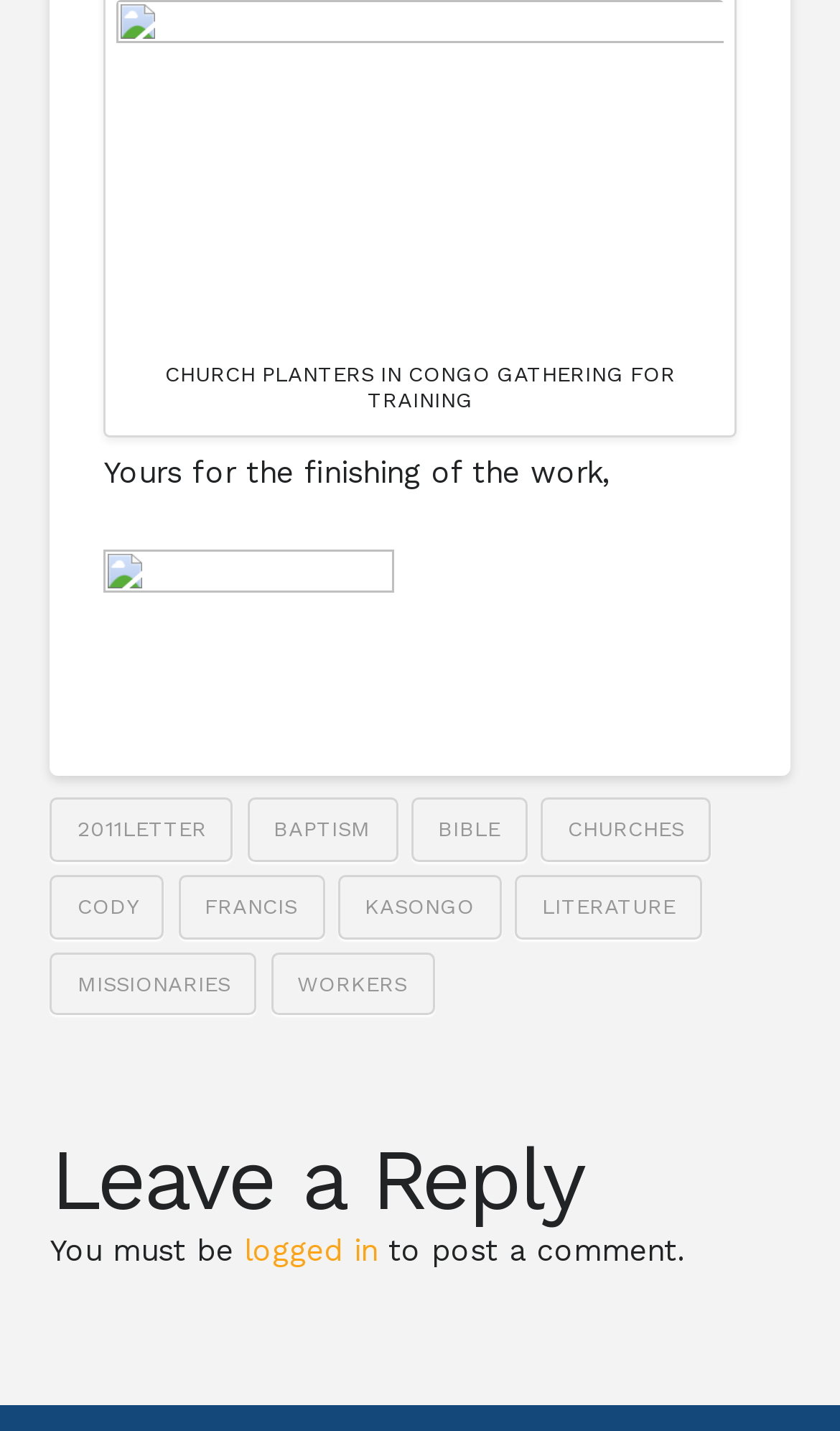Bounding box coordinates are specified in the format (top-left x, top-left y, bottom-right x, bottom-right y). All values are floating point numbers bounded between 0 and 1. Please provide the bounding box coordinate of the region this sentence describes: logged in

[0.291, 0.862, 0.45, 0.886]